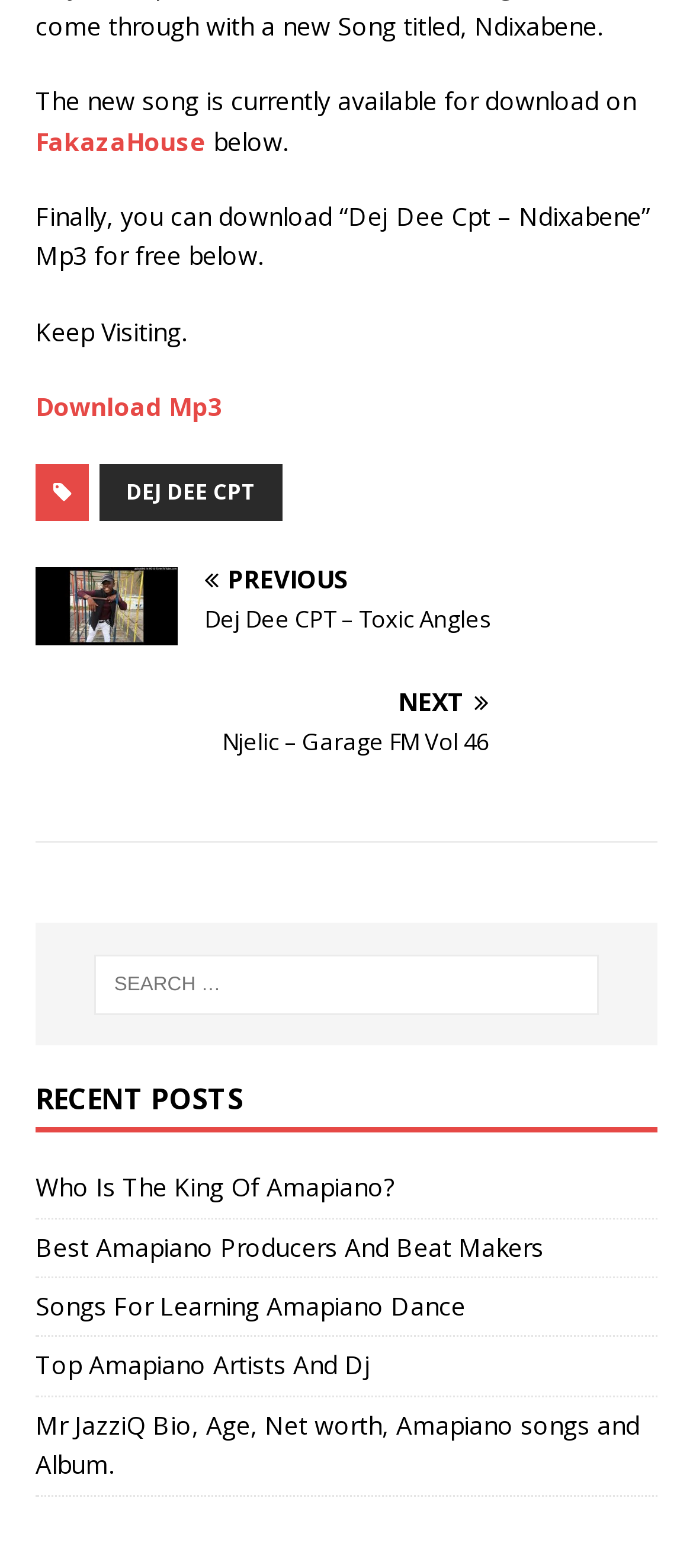What is the name of the song available for download?
Kindly answer the question with as much detail as you can.

The answer can be found in the static text element 'Finally, you can download “Dej Dee Cpt – Ndixabene” Mp3 for free below.' which indicates that the song 'Dej Dee Cpt – Ndixabene' is available for download.